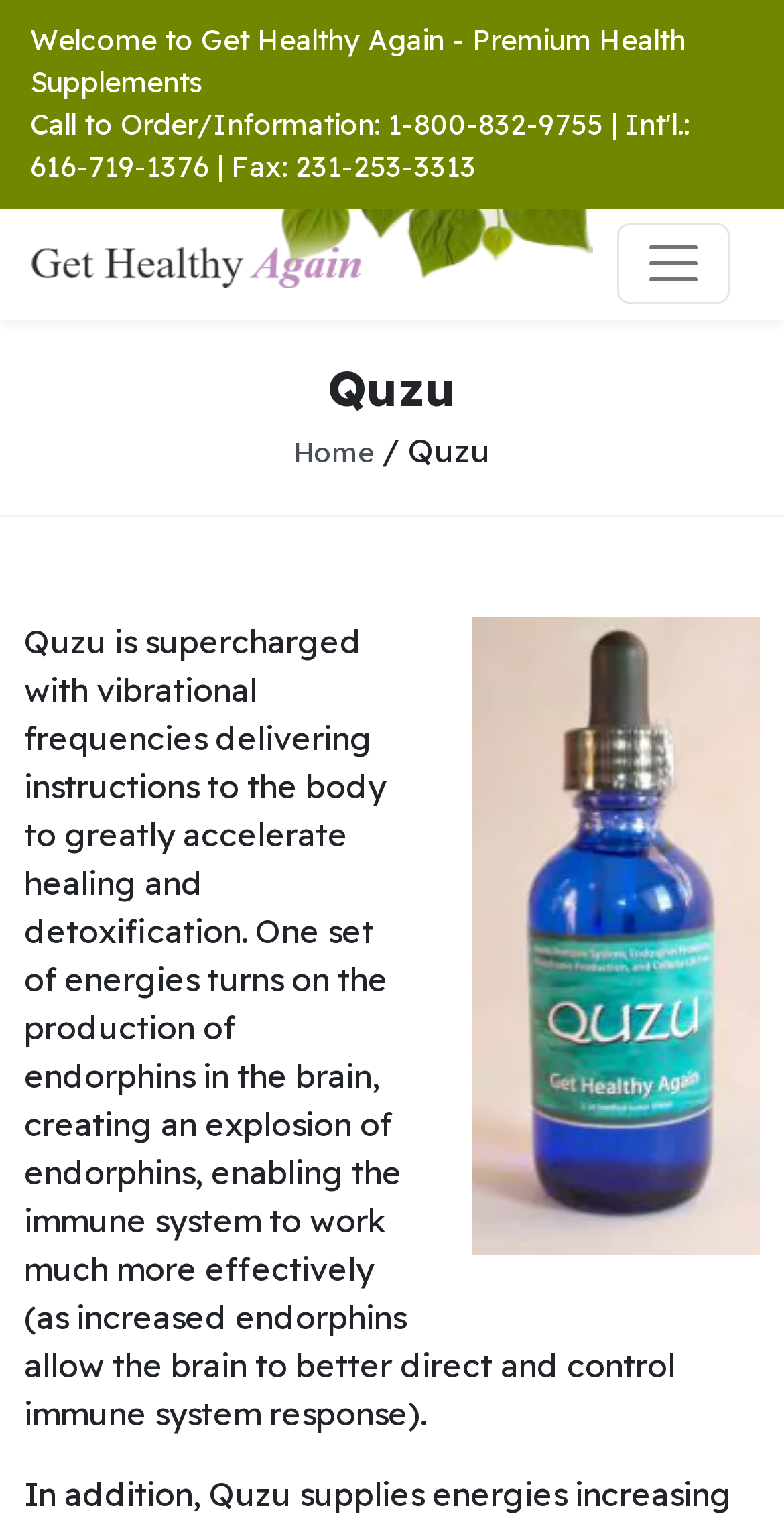Please find the bounding box coordinates in the format (top-left x, top-left y, bottom-right x, bottom-right y) for the given element description. Ensure the coordinates are floating point numbers between 0 and 1. Description: aria-label="Toggle navigation"

[0.787, 0.147, 0.931, 0.2]